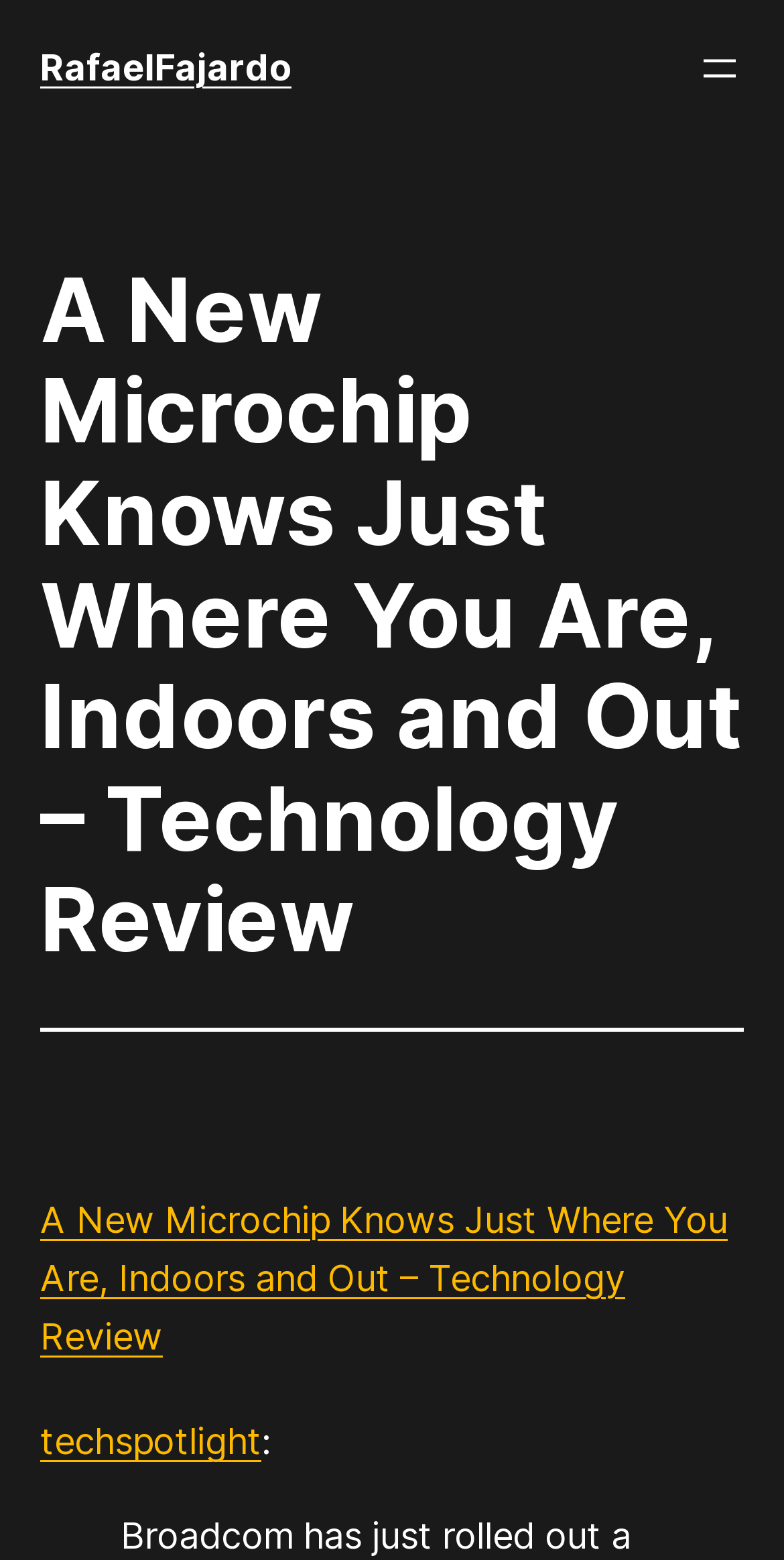What is the author of the article?
Refer to the image and give a detailed answer to the question.

The author of the article can be found by looking at the top of the webpage, where the username 'RafaelFajardo' is displayed as a heading and a link.